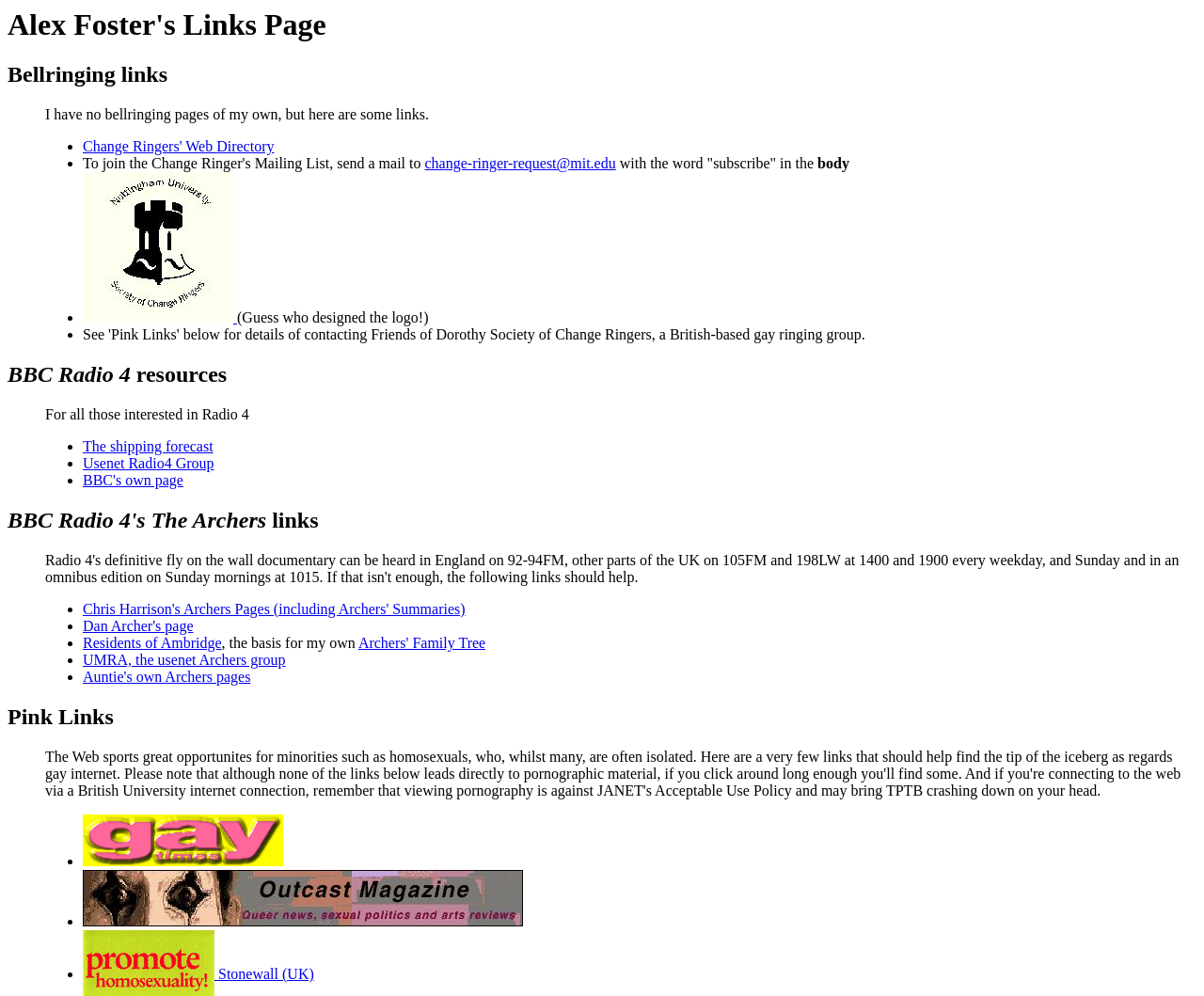Ascertain the bounding box coordinates for the UI element detailed here: "UMRA, the usenet Archers group". The coordinates should be provided as [left, top, right, bottom] with each value being a float between 0 and 1.

[0.069, 0.654, 0.237, 0.67]